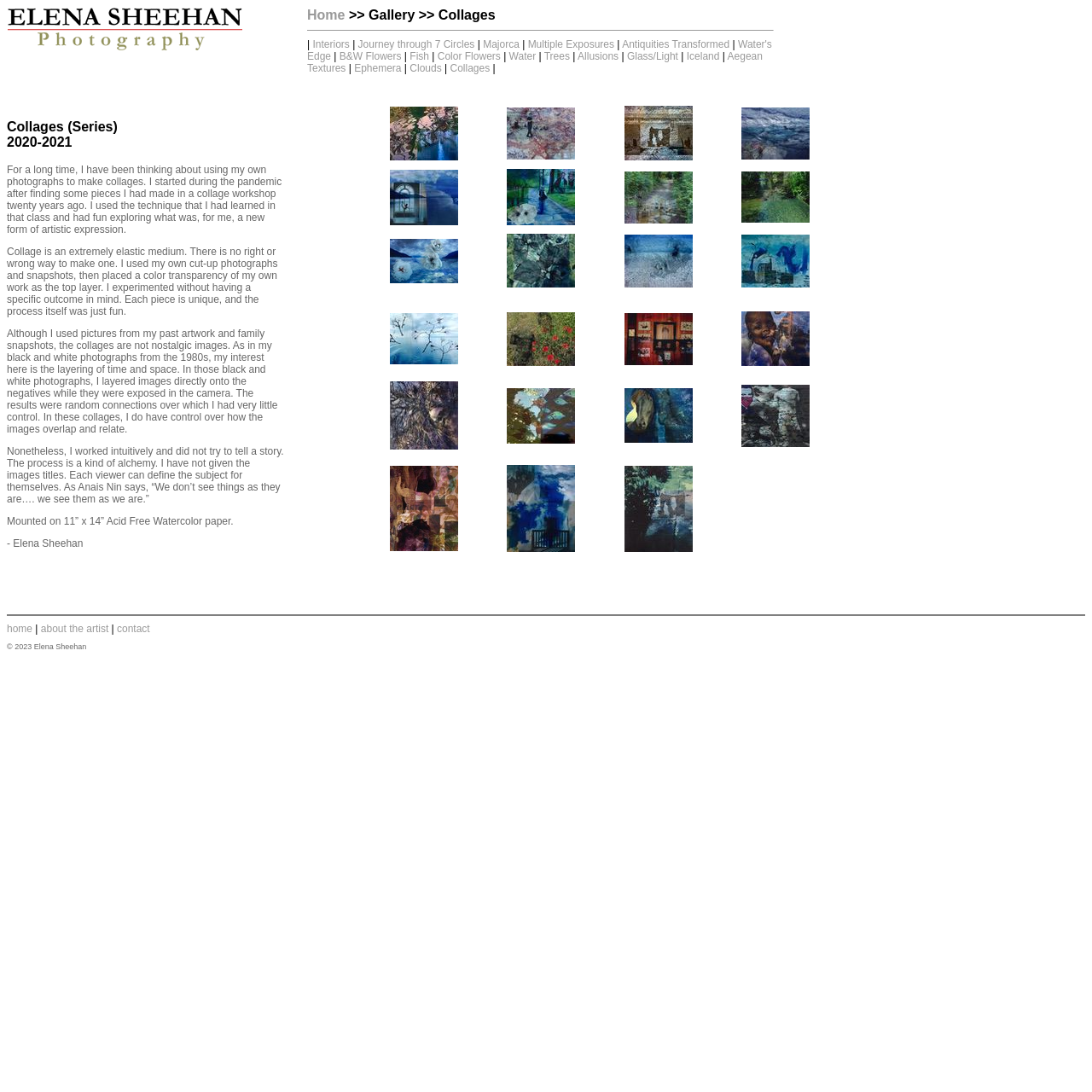What is the size of the mounted collages?
Using the image as a reference, give an elaborate response to the question.

The size of the mounted collages is mentioned in the text as 'Mounted on 11" x 14" Acid Free Watercolor paper'.